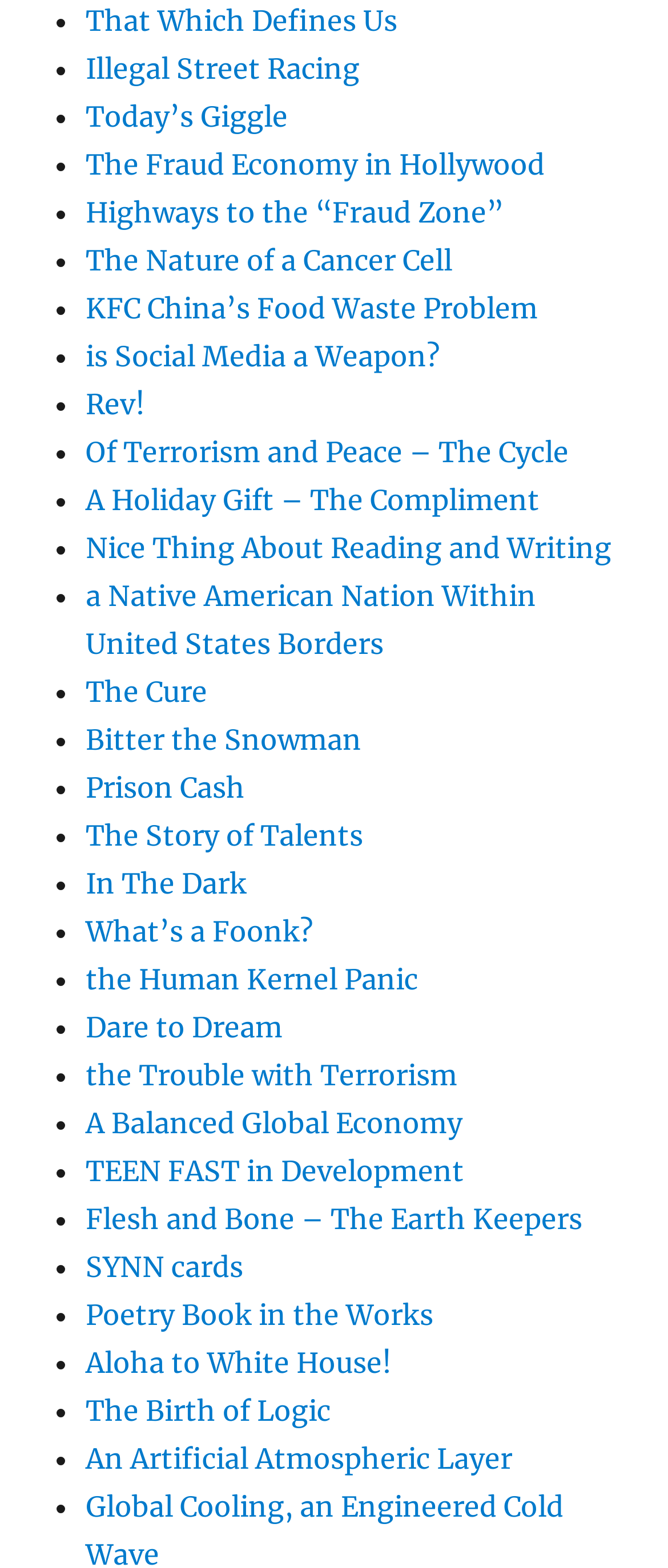How many links are on this webpage?
Answer the question with a single word or phrase, referring to the image.

56